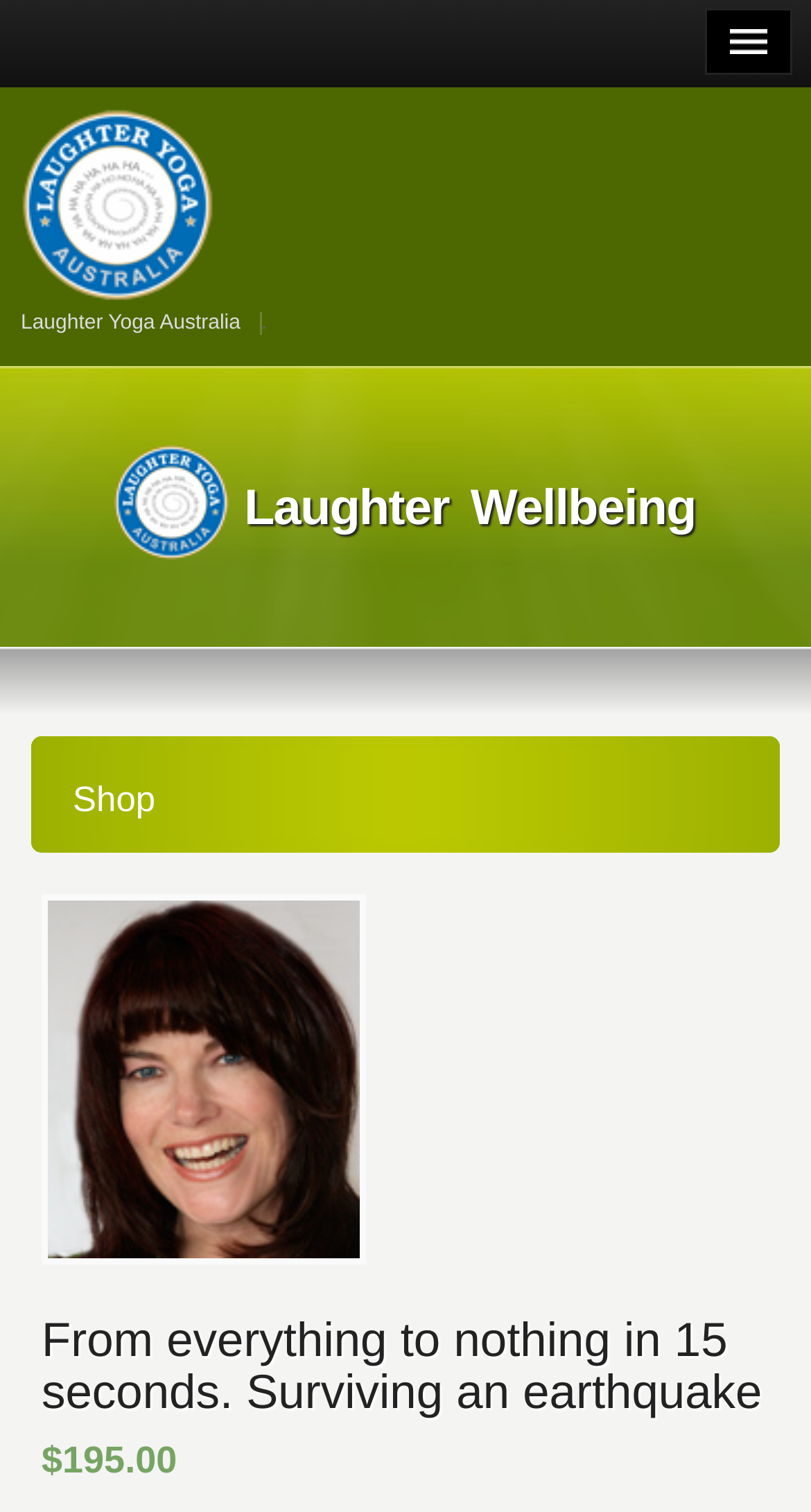Find the bounding box coordinates for the HTML element described as: "title="Hannah"". The coordinates should consist of four float values between 0 and 1, i.e., [left, top, right, bottom].

[0.051, 0.591, 0.949, 0.836]